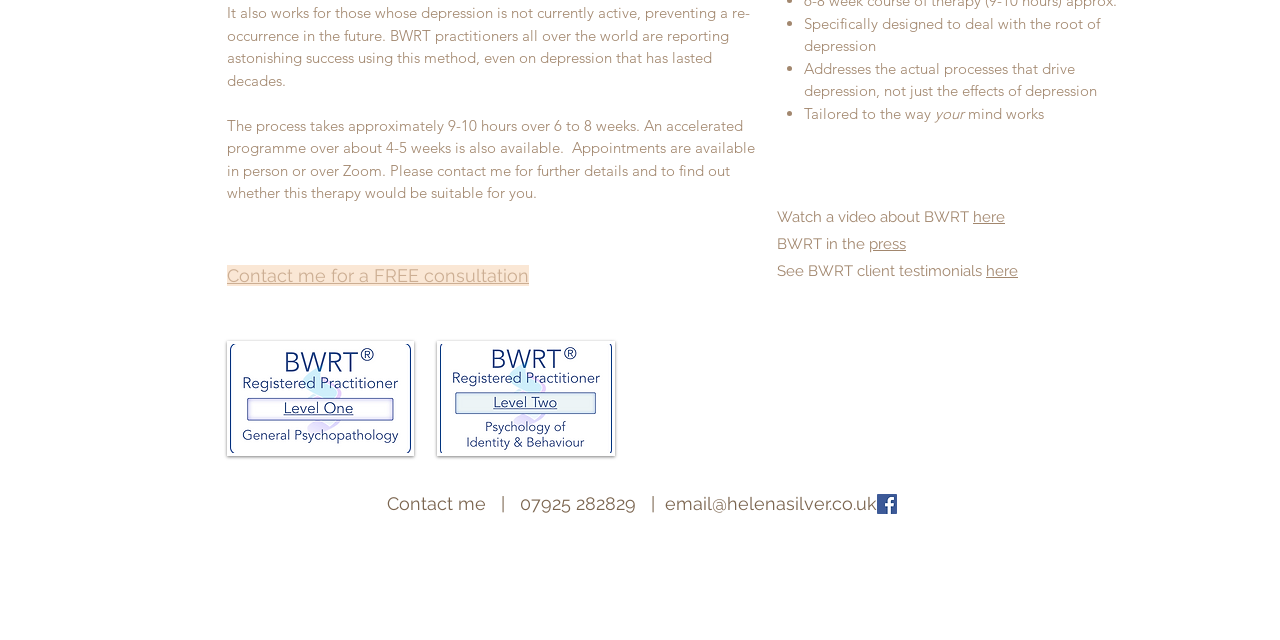Identify the bounding box for the UI element described as: "07925 282829". Ensure the coordinates are four float numbers between 0 and 1, formatted as [left, top, right, bottom].

[0.406, 0.77, 0.497, 0.802]